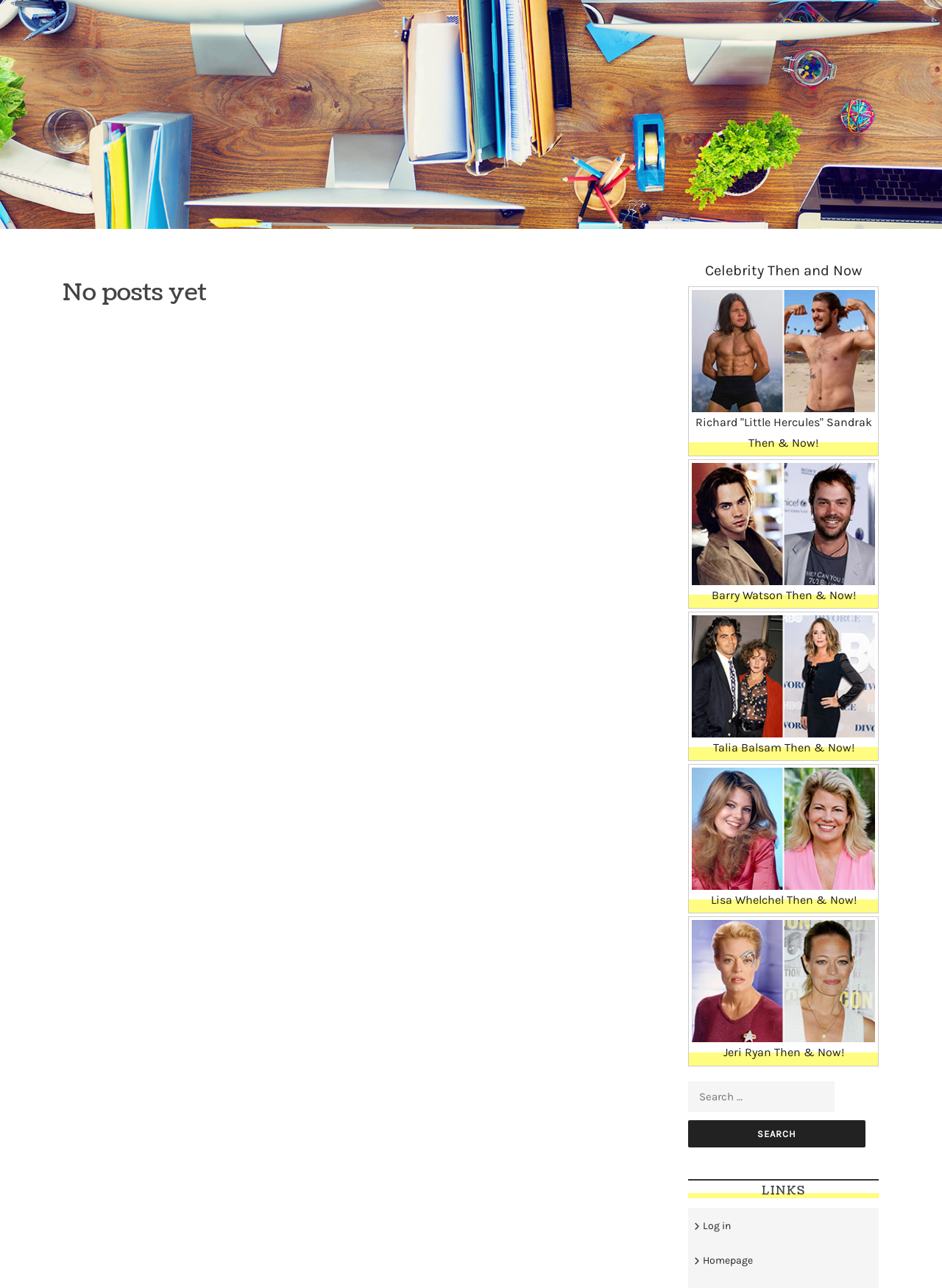Determine the bounding box coordinates for the HTML element described here: "Patents".

None